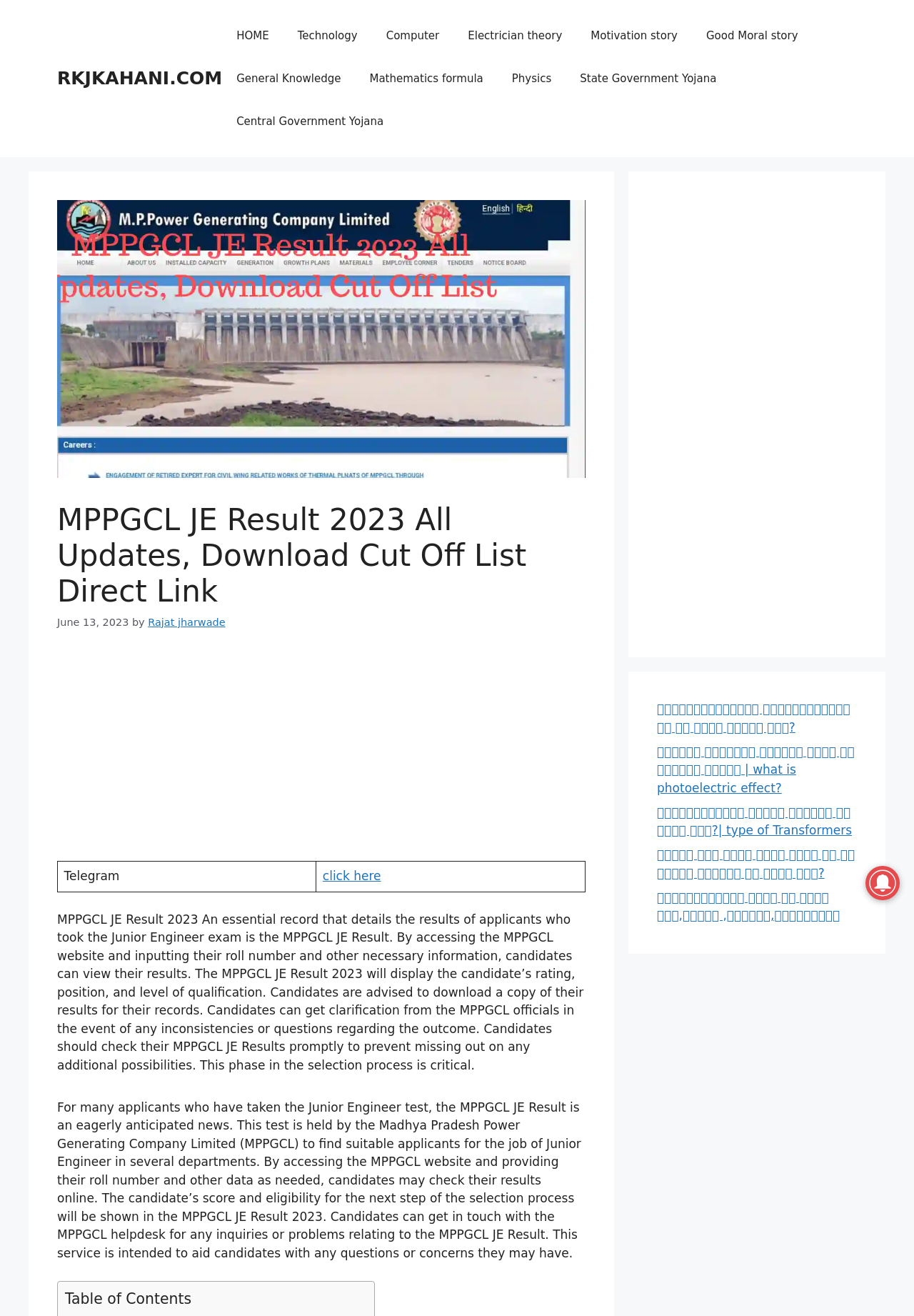What is the purpose of MPPGCL JE Result?
Please respond to the question with a detailed and thorough explanation.

The MPPGCL JE Result is an essential record that details the results of applicants who took the Junior Engineer exam. By accessing the MPPGCL website and inputting their roll number and other necessary information, candidates can view their results.